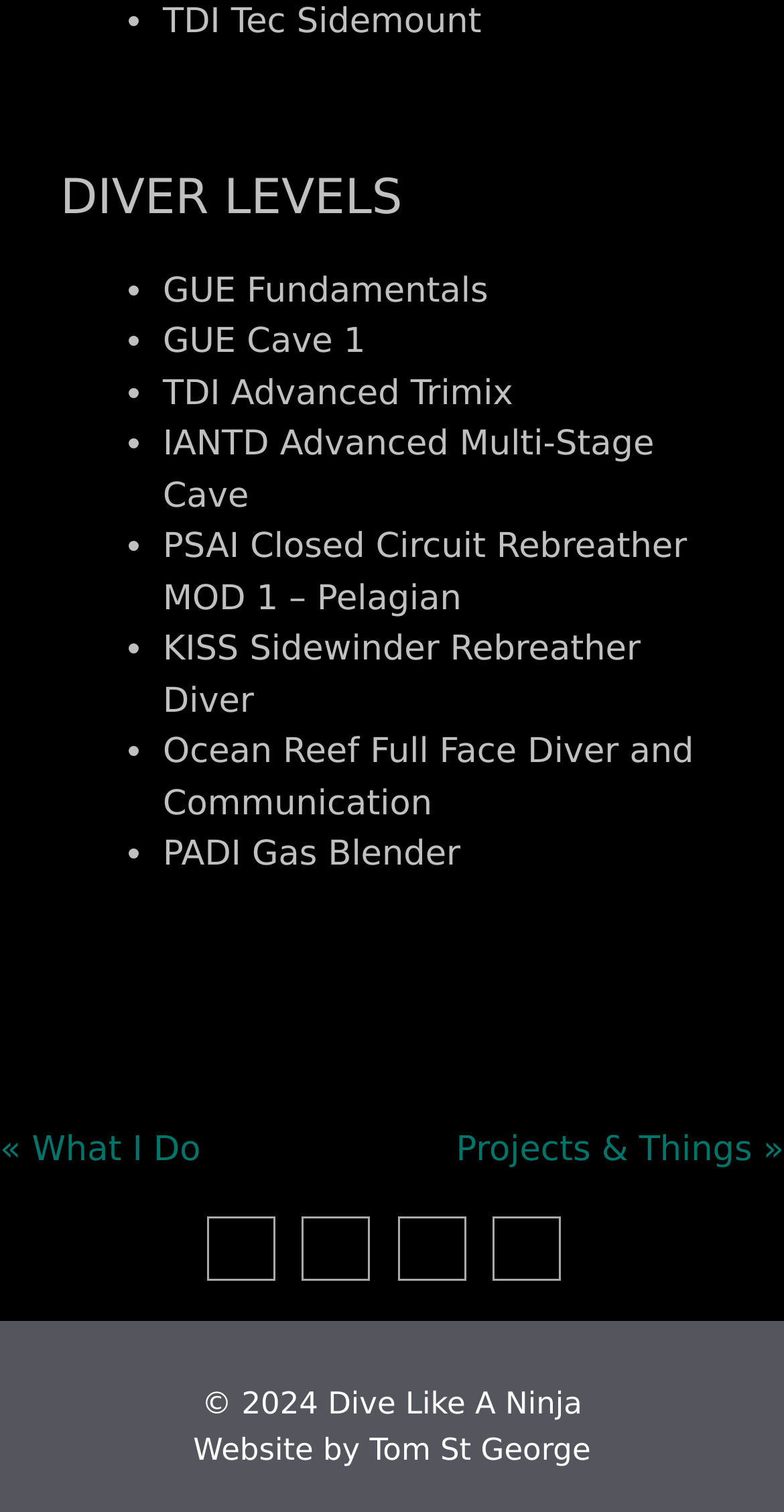What are the diver levels listed on the page?
Based on the visual content, answer with a single word or a brief phrase.

GUE Fundamentals, GUE Cave 1, TDI Advanced Trimix, etc.